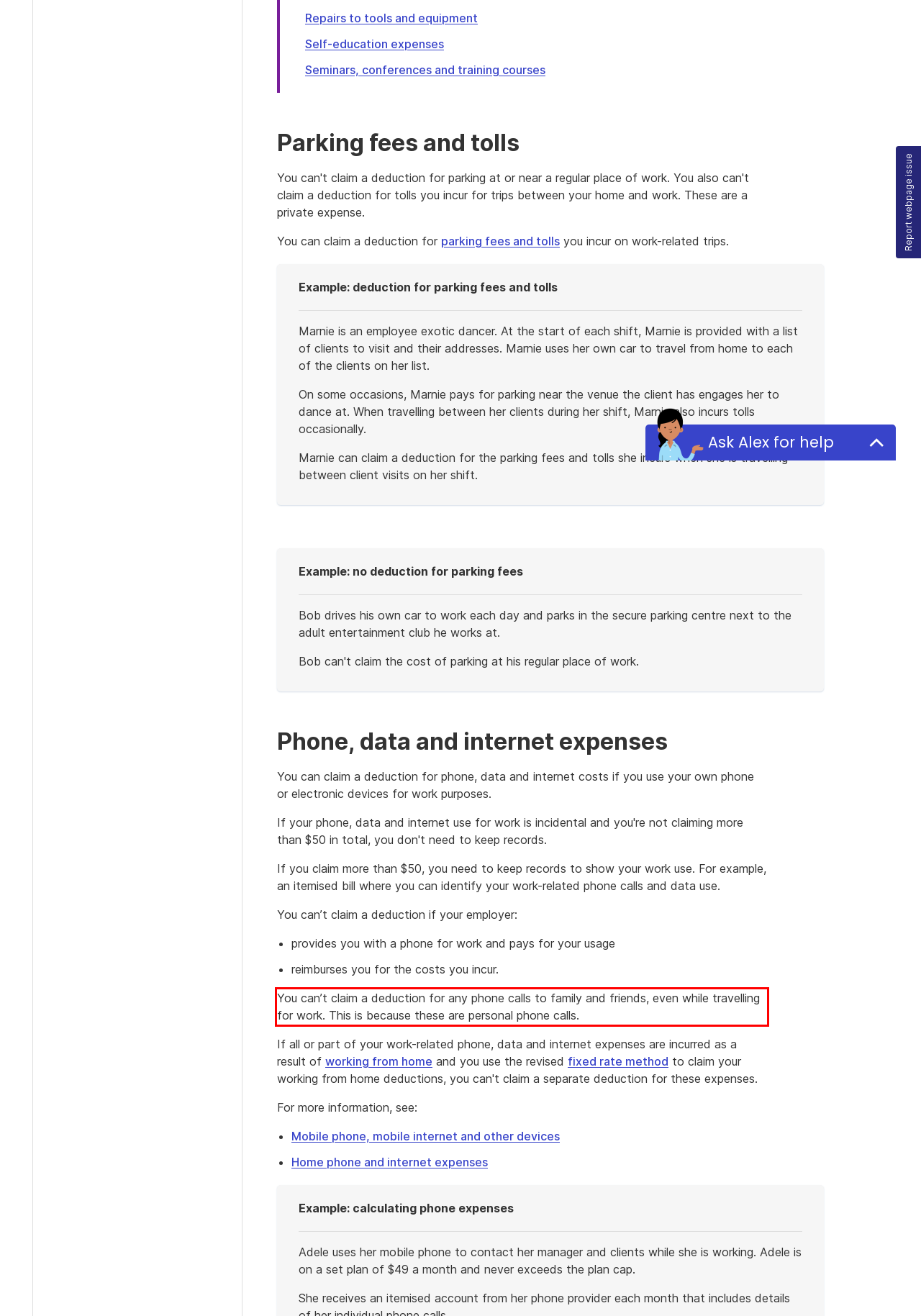Look at the webpage screenshot and recognize the text inside the red bounding box.

You can’t claim a deduction for any phone calls to family and friends, even while travelling for work. This is because these are personal phone calls.